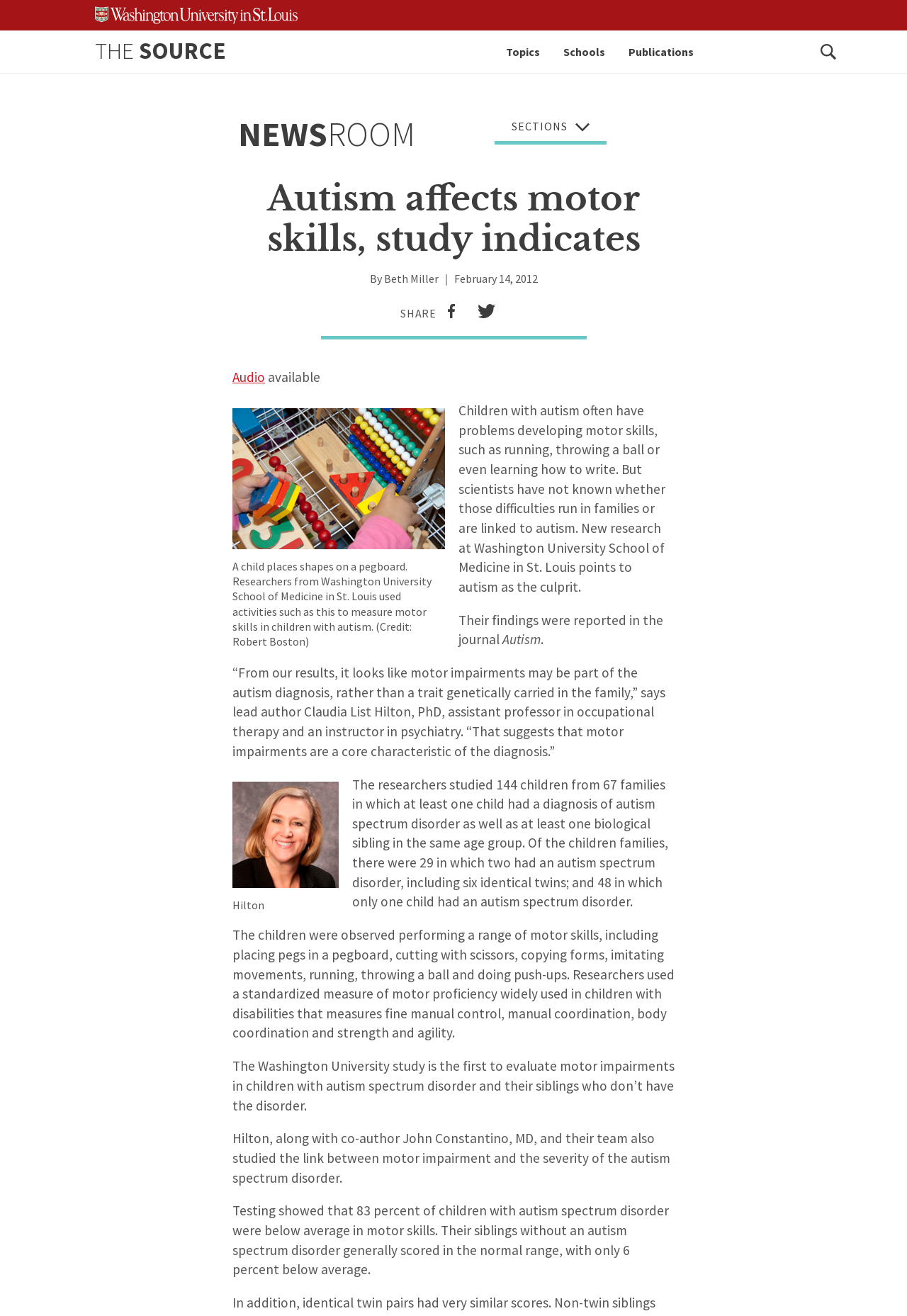Please locate the bounding box coordinates of the element's region that needs to be clicked to follow the instruction: "Search for something". The bounding box coordinates should be provided as four float numbers between 0 and 1, i.e., [left, top, right, bottom].

[0.894, 0.023, 0.933, 0.055]